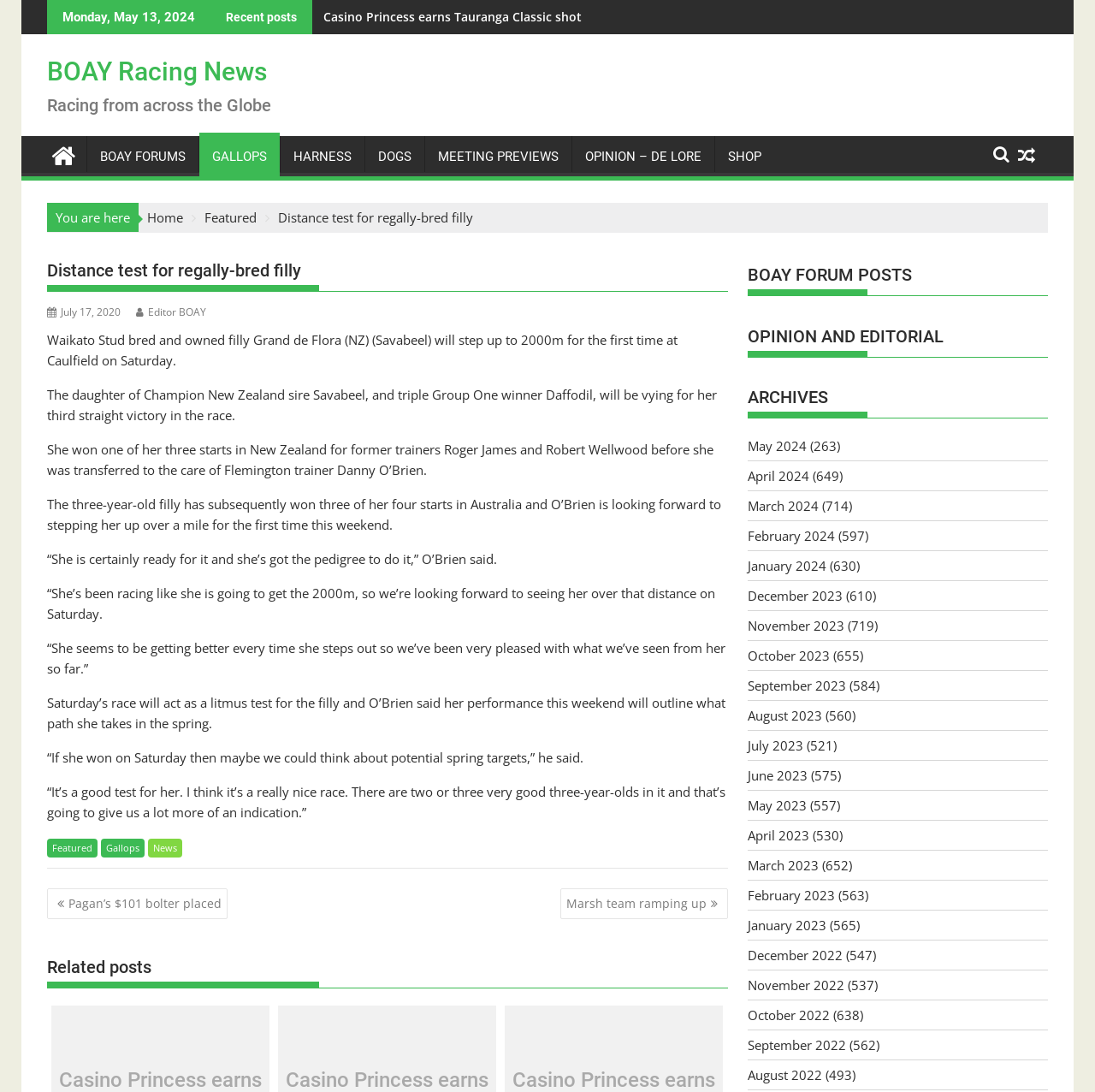Given the element description Marsh team ramping up, identify the bounding box coordinates for the UI element on the webpage screenshot. The format should be (top-left x, top-left y, bottom-right x, bottom-right y), with values between 0 and 1.

[0.511, 0.813, 0.665, 0.842]